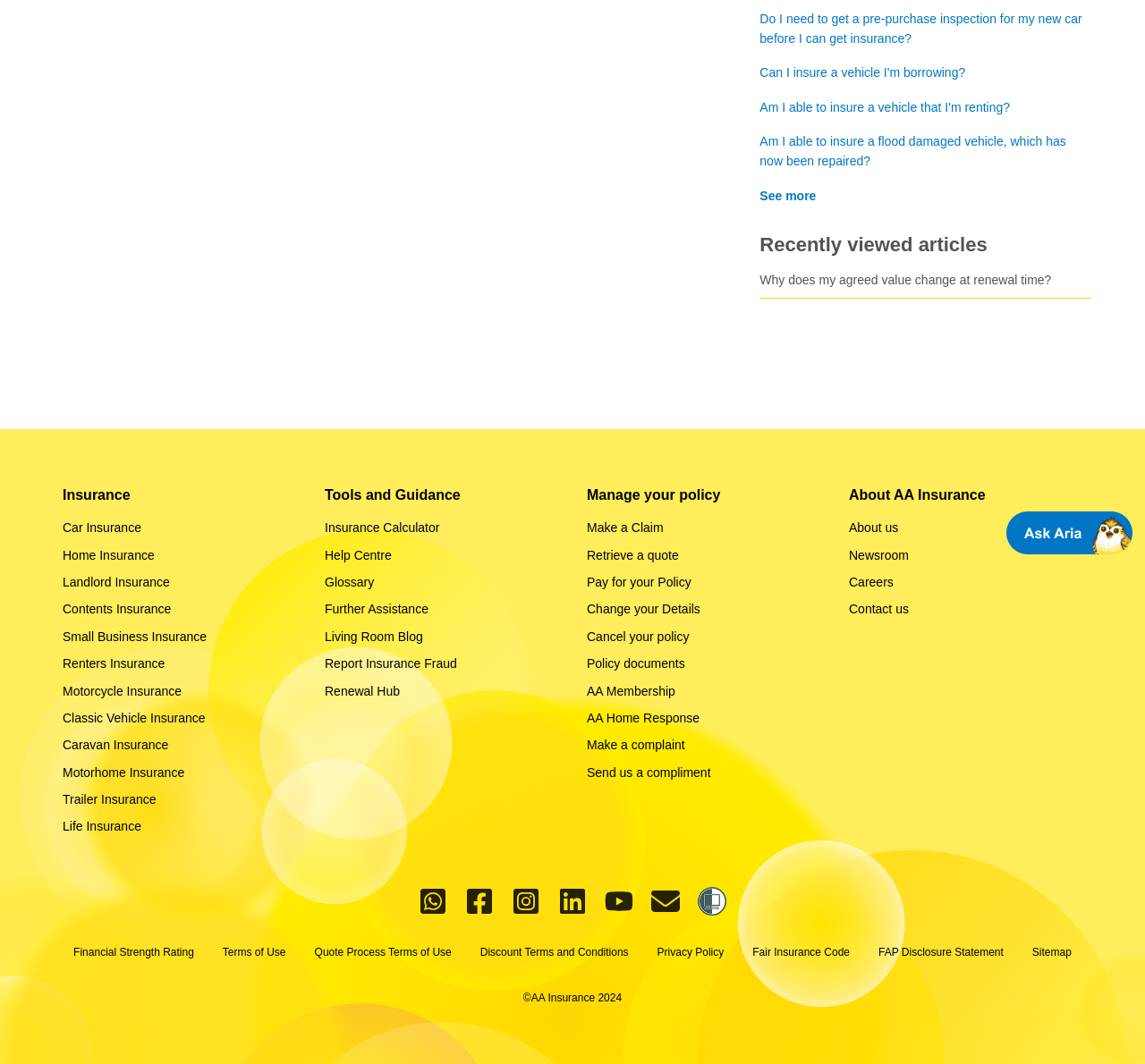Extract the bounding box coordinates for the HTML element that matches this description: "Quote Process Terms of Use". The coordinates should be four float numbers between 0 and 1, i.e., [left, top, right, bottom].

[0.275, 0.887, 0.394, 0.903]